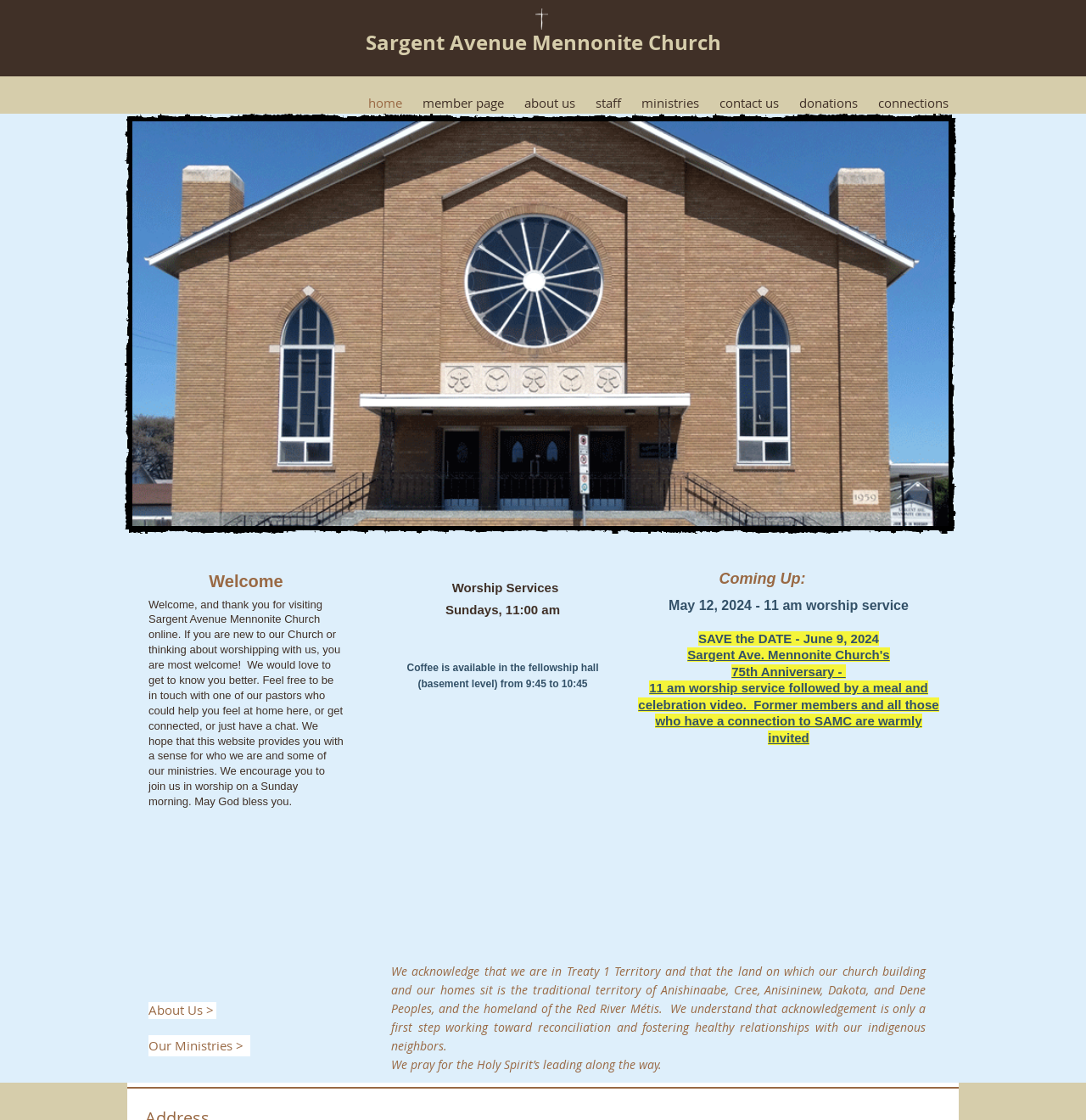Analyze the image and give a detailed response to the question:
What time is the Sunday worship service?

The worship service time can be found in the section labeled 'Worship Services', which lists the Sunday service time as 11:00 am.